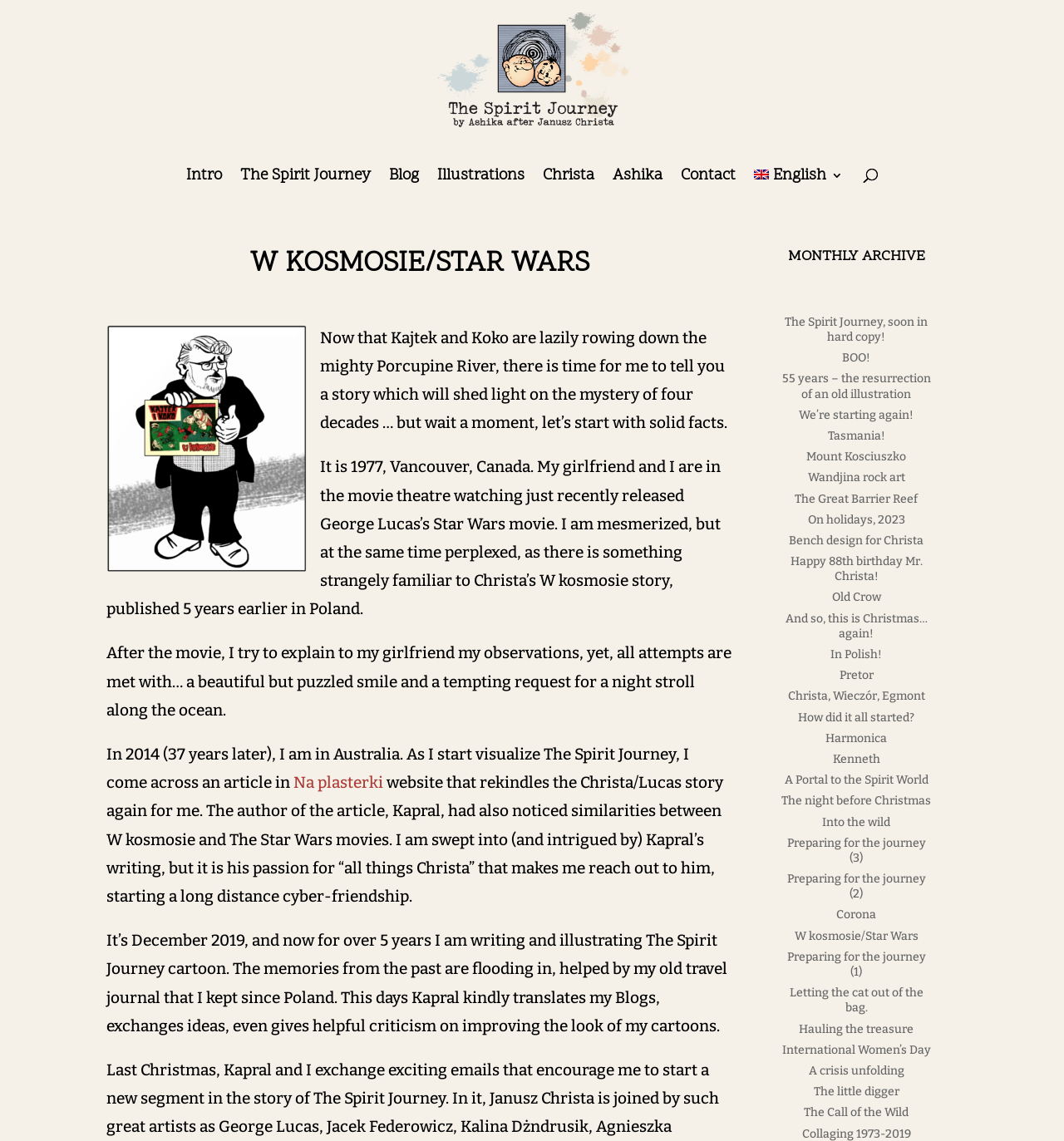Please identify the bounding box coordinates of the element I should click to complete this instruction: 'Contact the author'. The coordinates should be given as four float numbers between 0 and 1, like this: [left, top, right, bottom].

[0.64, 0.149, 0.691, 0.186]